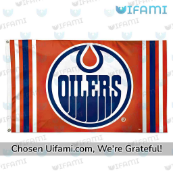Answer in one word or a short phrase: 
What is the purpose of this flag?

Decorative piece